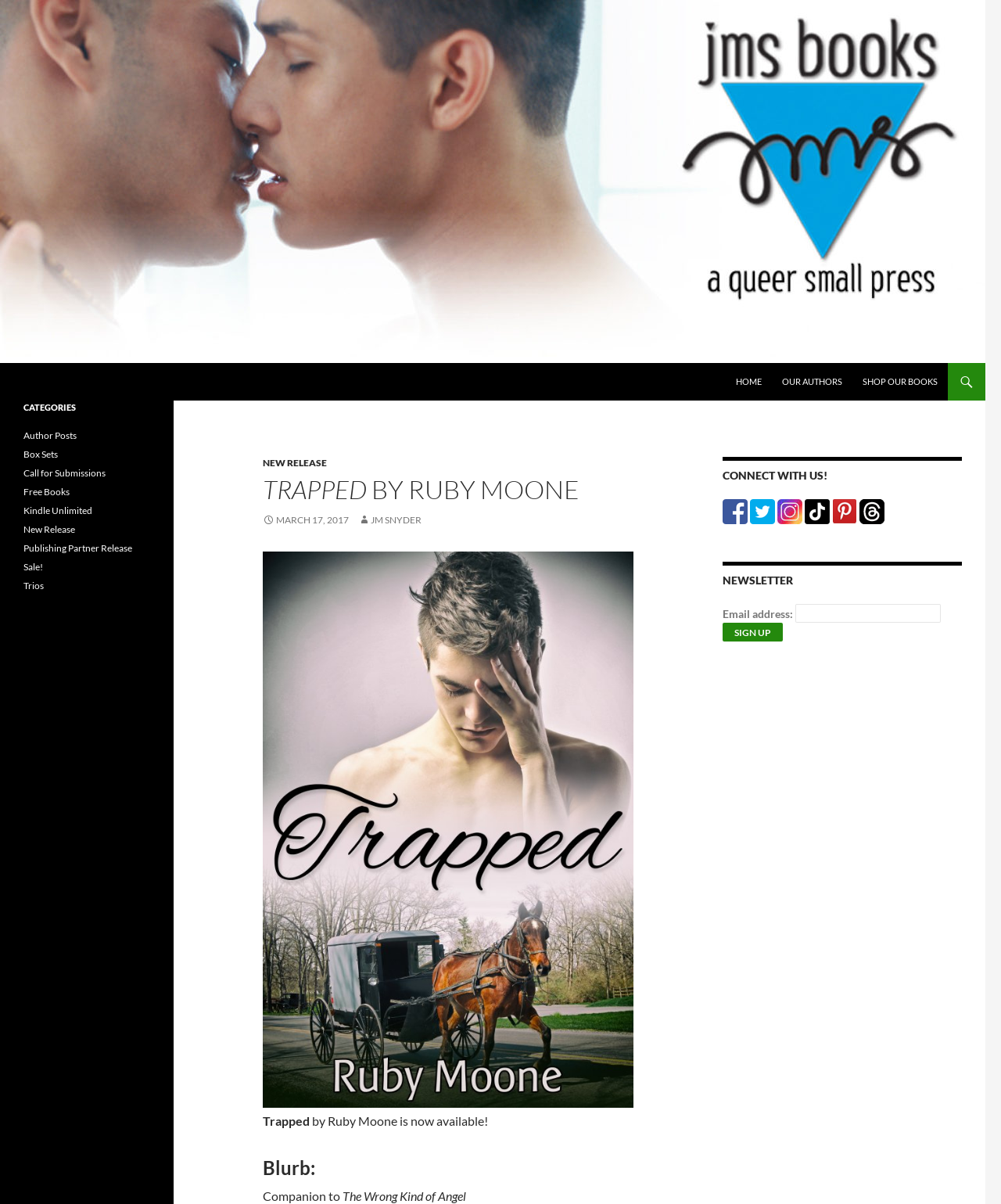Please find the main title text of this webpage.

JMS Books LLC